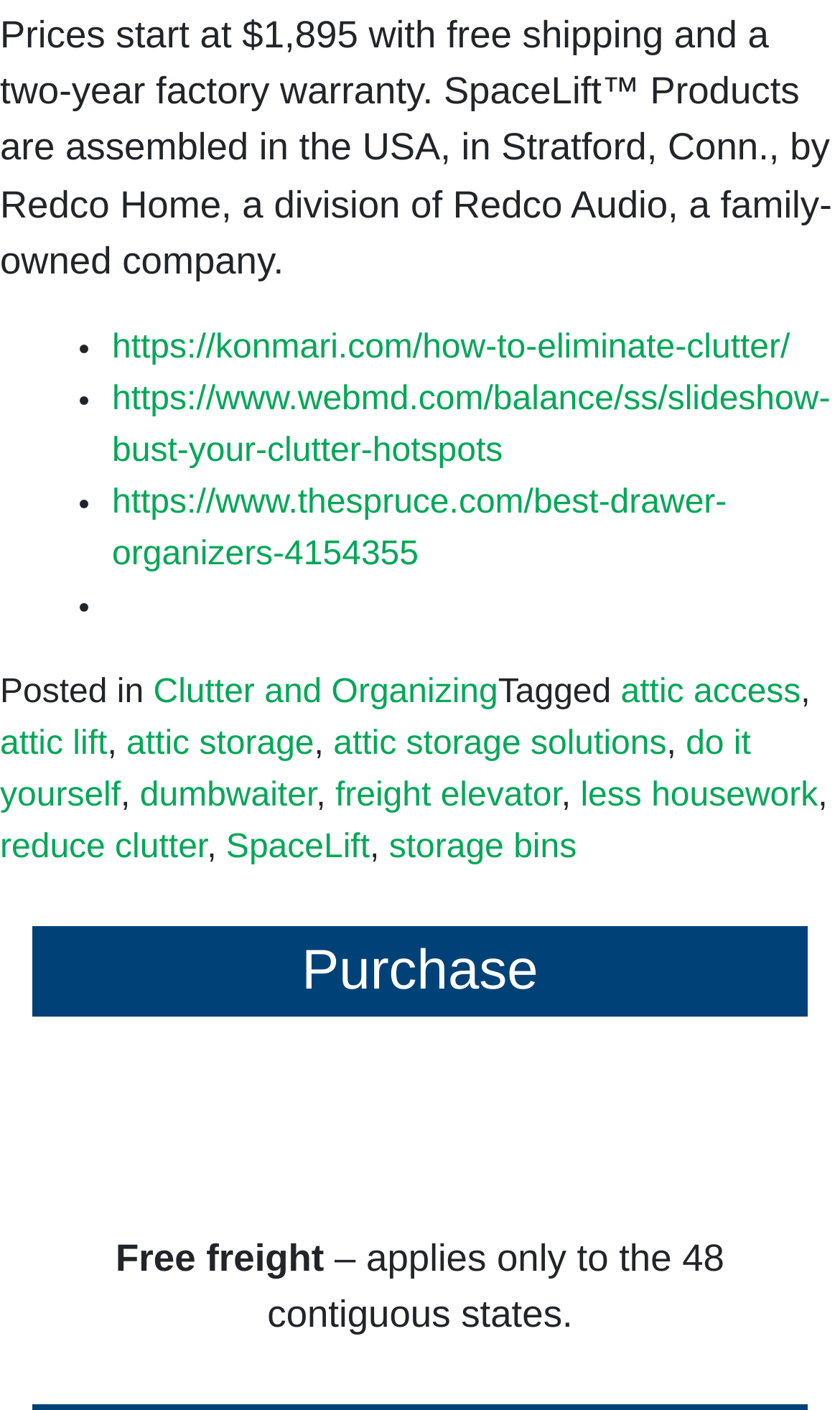Find the bounding box coordinates of the element I should click to carry out the following instruction: "Purchase the product now".

[0.038, 0.748, 0.962, 0.832]